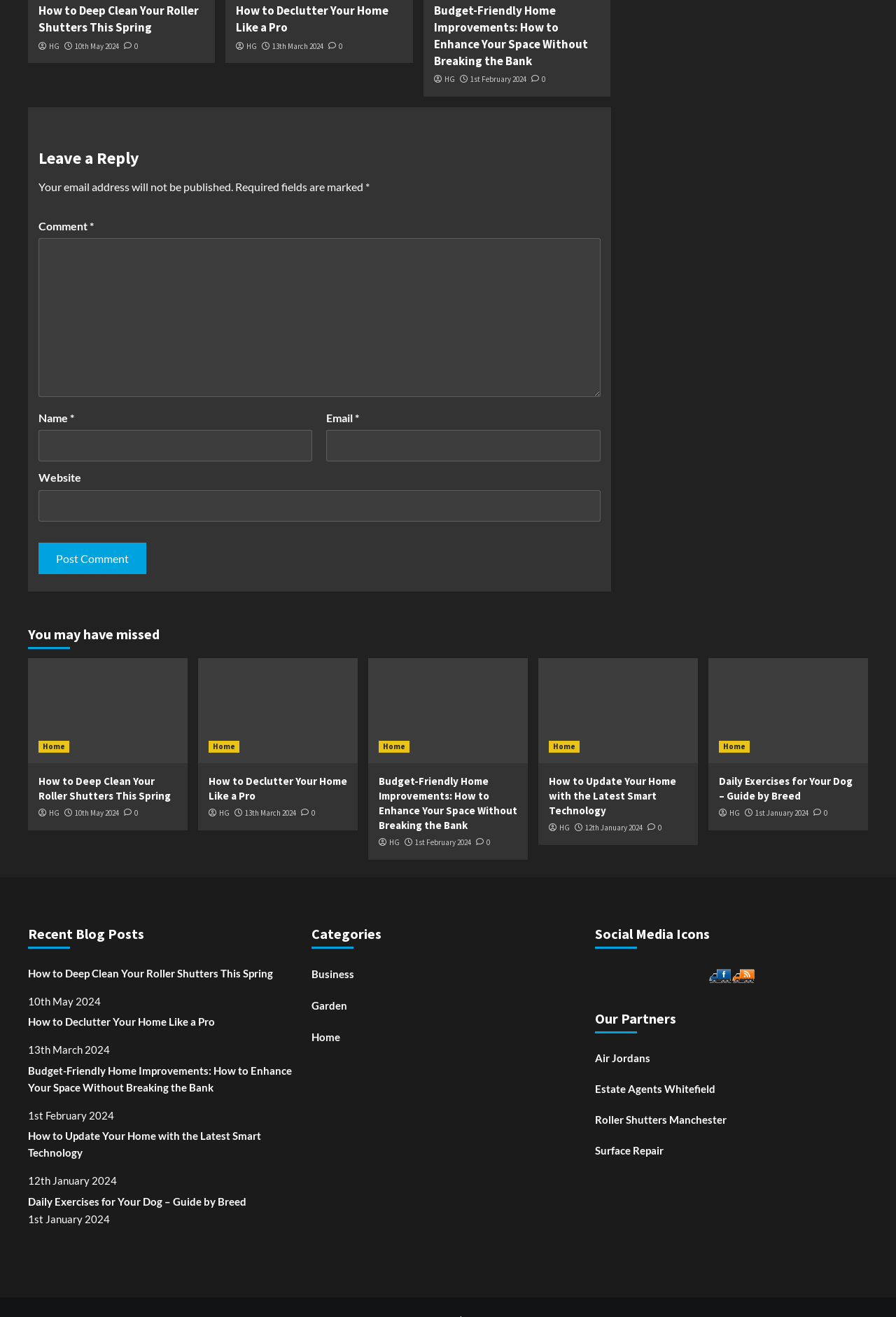Give the bounding box coordinates for the element described as: "parent_node: Name * name="author"".

[0.043, 0.327, 0.349, 0.351]